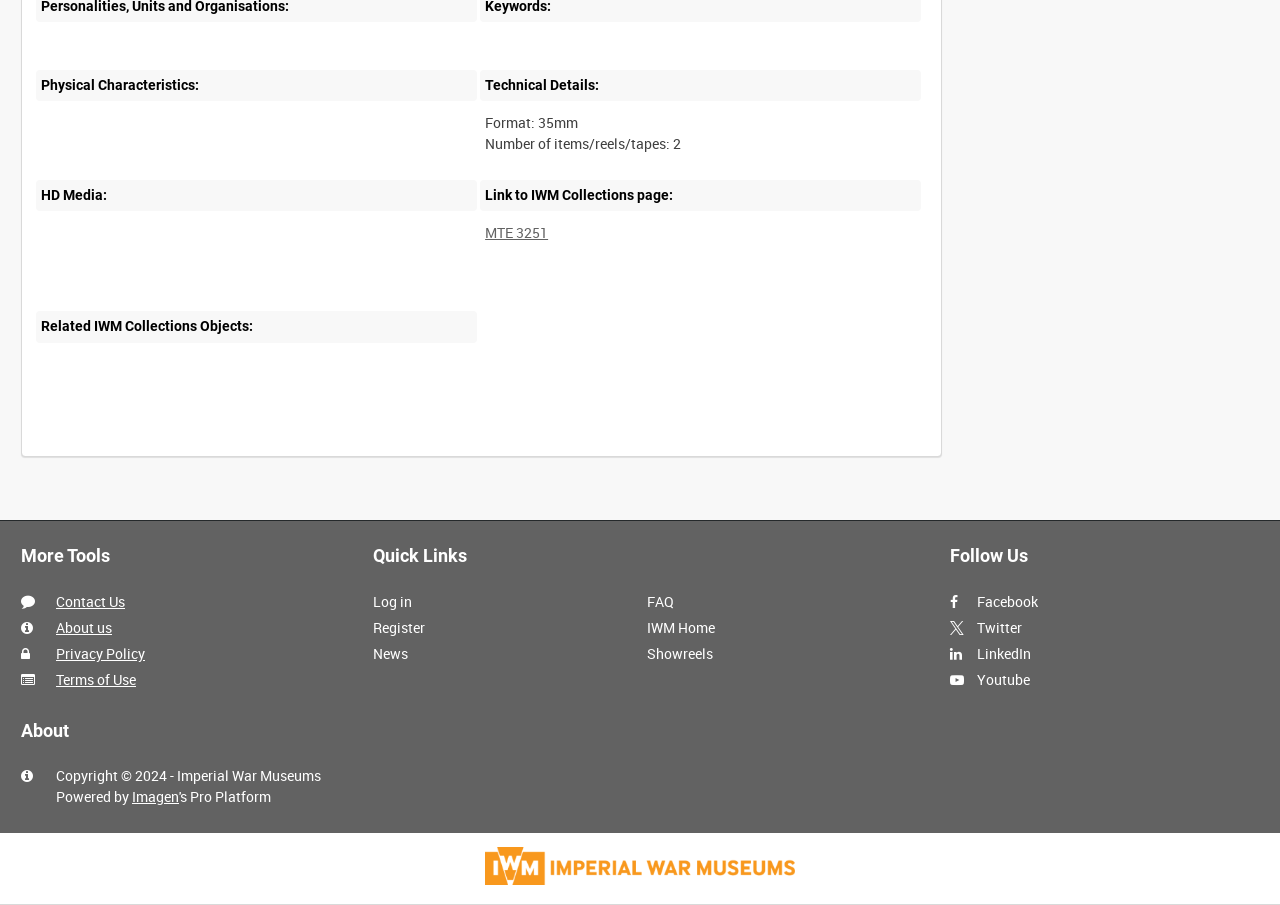Give a one-word or phrase response to the following question: What is the link to the IWM Collections page?

MTE 3251